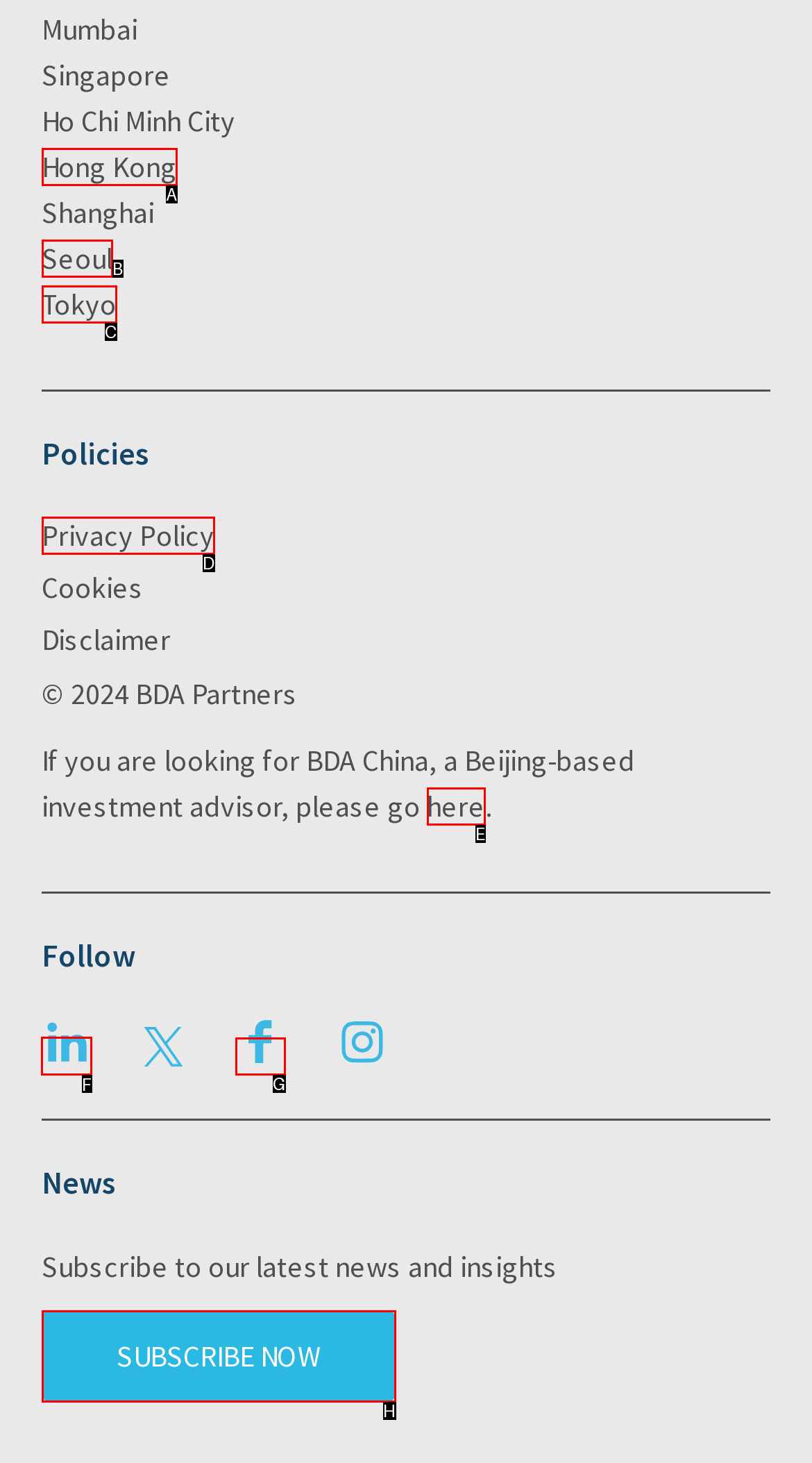What option should you select to complete this task: Follow on LinkedIn? Indicate your answer by providing the letter only.

F